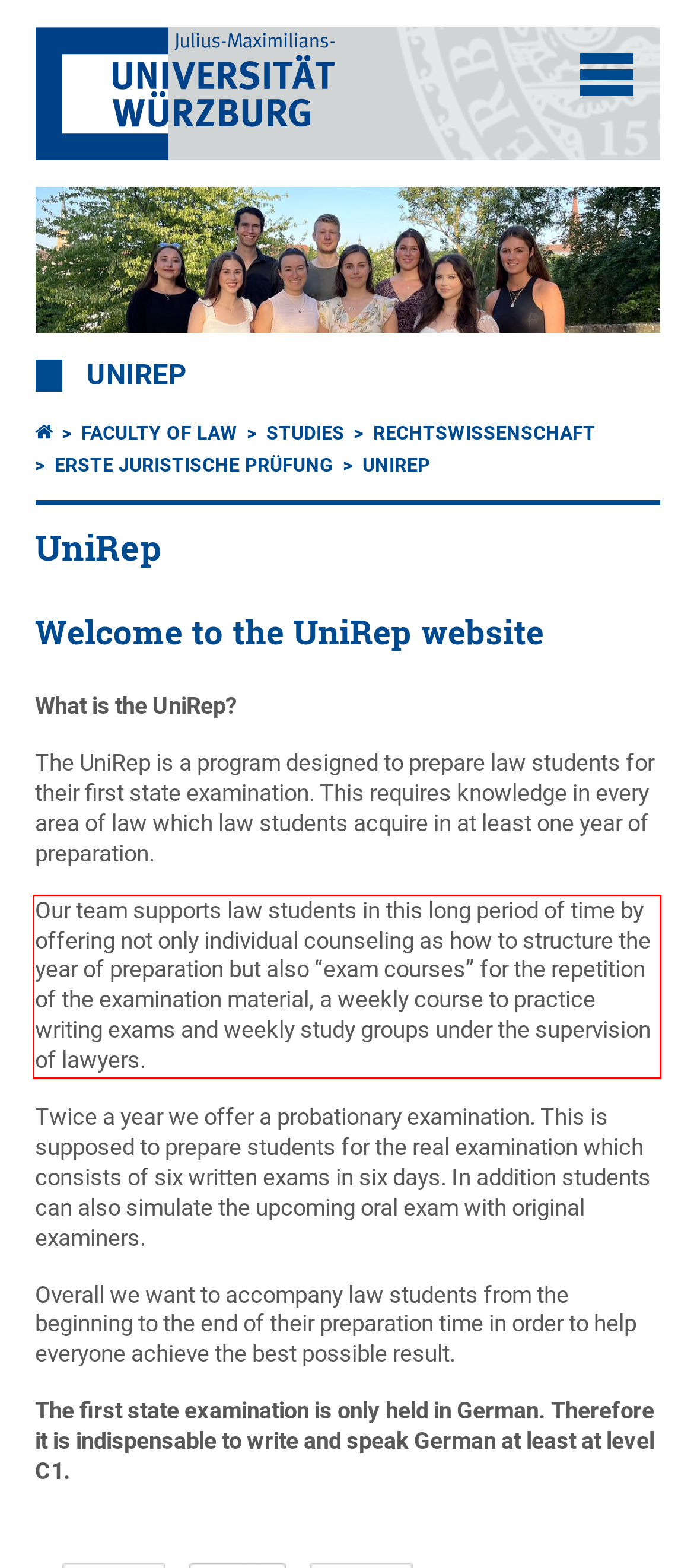You have a screenshot of a webpage with a red bounding box. Use OCR to generate the text contained within this red rectangle.

Our team supports law students in this long period of time by offering not only individual counseling as how to structure the year of preparation but also “exam courses” for the repetition of the examination material, a weekly course to practice writing exams and weekly study groups under the supervision of lawyers.